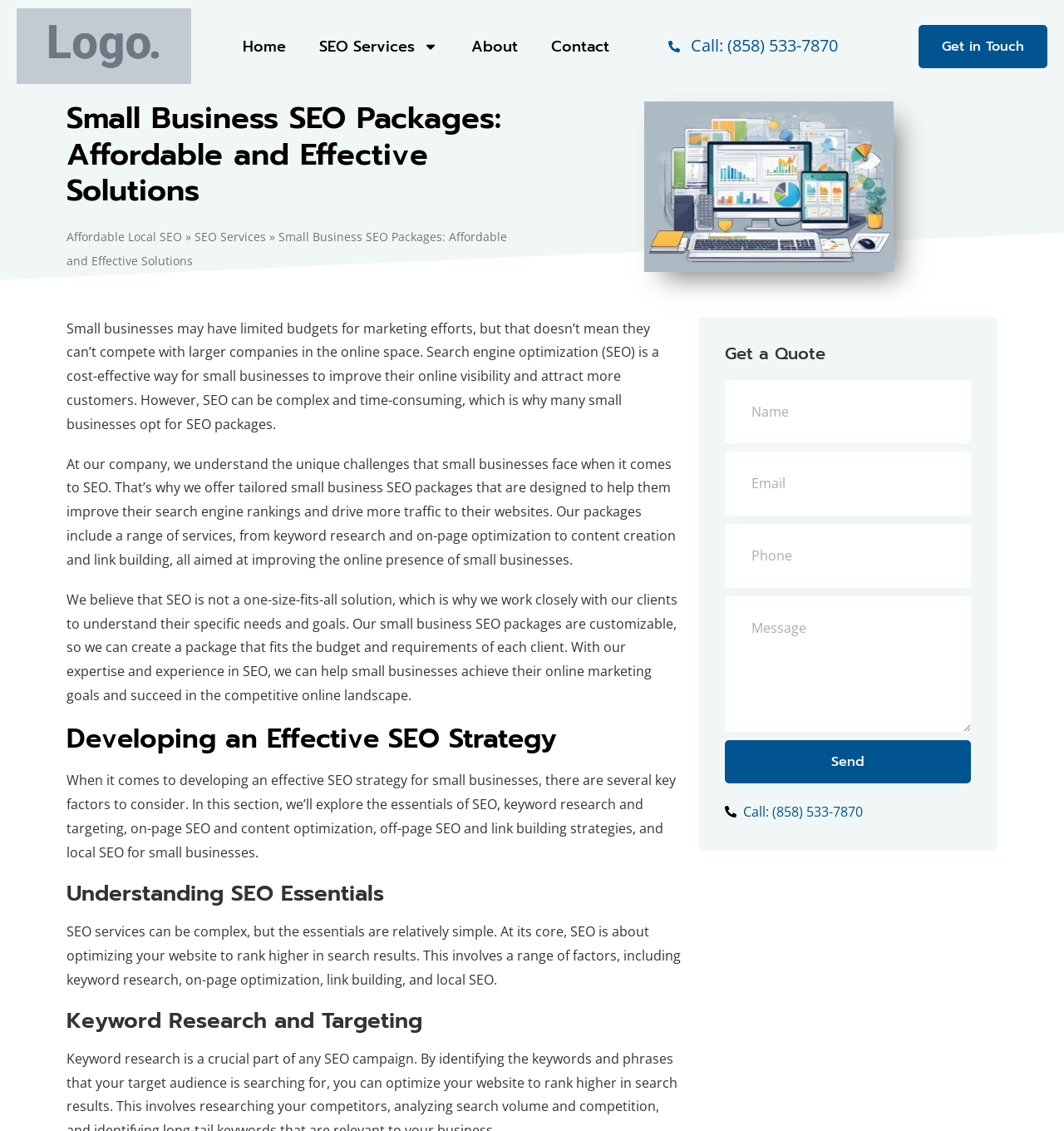Please answer the following question using a single word or phrase: 
What is the purpose of SEO for small businesses?

Improve online visibility